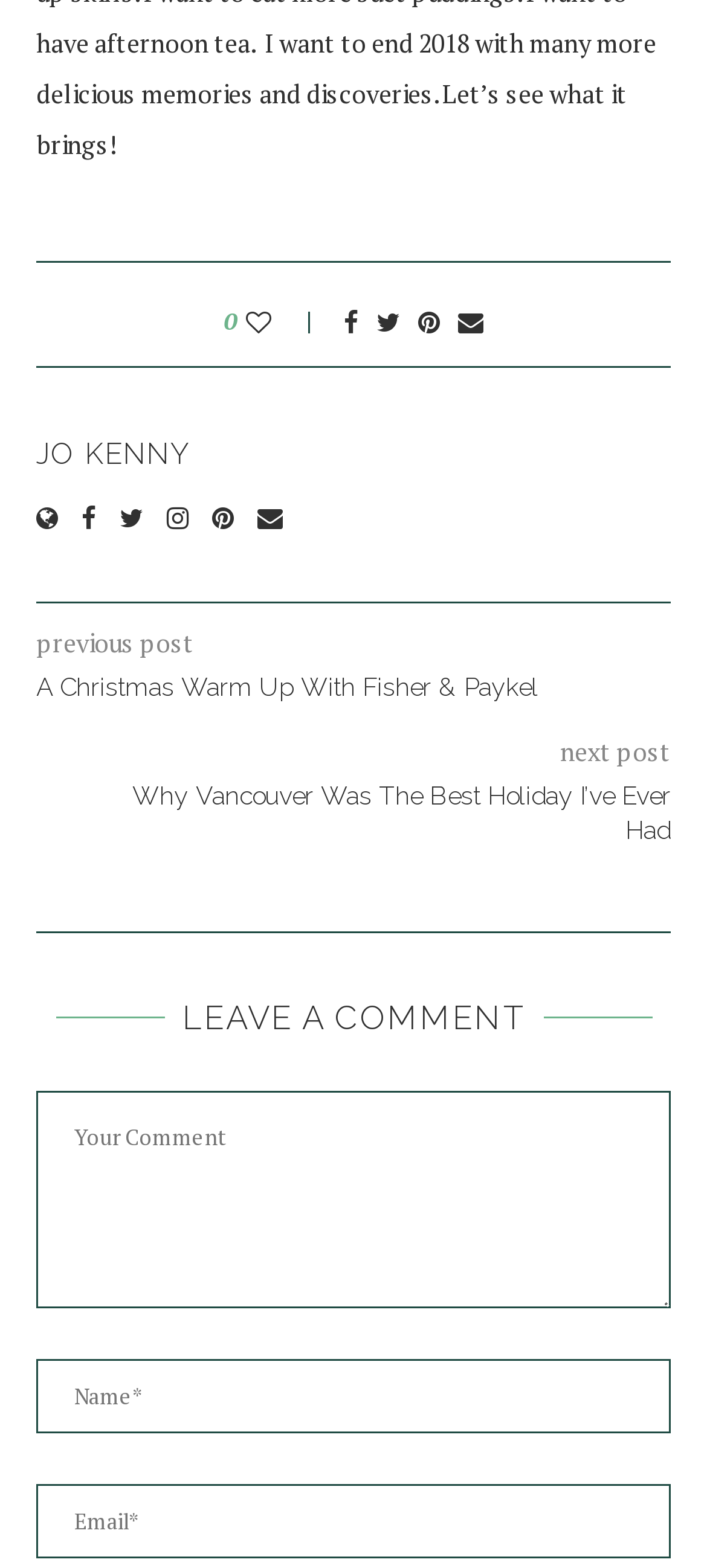Look at the image and answer the question in detail:
What is the name of the author?

The author's name is found in the heading element with the text 'JO KENNY' at the top of the page.